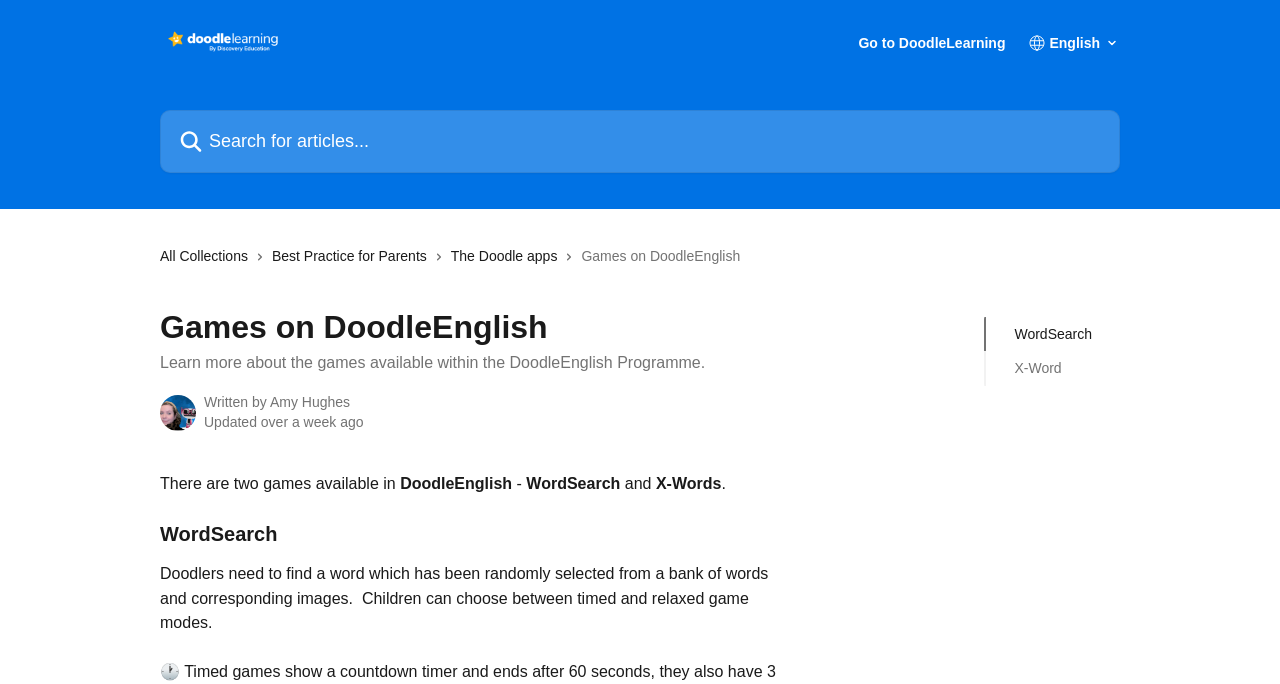Give a complete and precise description of the webpage's appearance.

The webpage is about the games available within the DoodleEnglish Programme. At the top, there is a header section with a logo of "Doodle Help Centre" on the left and a link to "Go to DoodleLearning" on the right. Below the logo, there is a search bar with a magnifying glass icon. 

On the top-right corner, there is a combobox with two icons. Below the header section, there are several links to different games and resources, including "WordSearch", "X-Word", "All Collections", "Best Practice for Parents", and "The Doodle apps". Each link has a corresponding icon next to it.

The main content of the page starts with a heading "Games on DoodleEnglish" followed by a brief introduction to the games available in the programme. Below the introduction, there is an image of an avatar, likely of the author, Amy Hughes. The author's name and the update time of the article are also displayed.

The main content is divided into sections, with the first section describing the two games available in DoodleEnglish, which are WordSearch and X-Words. The description of WordSearch is provided in detail, explaining how the game works and the different game modes available.